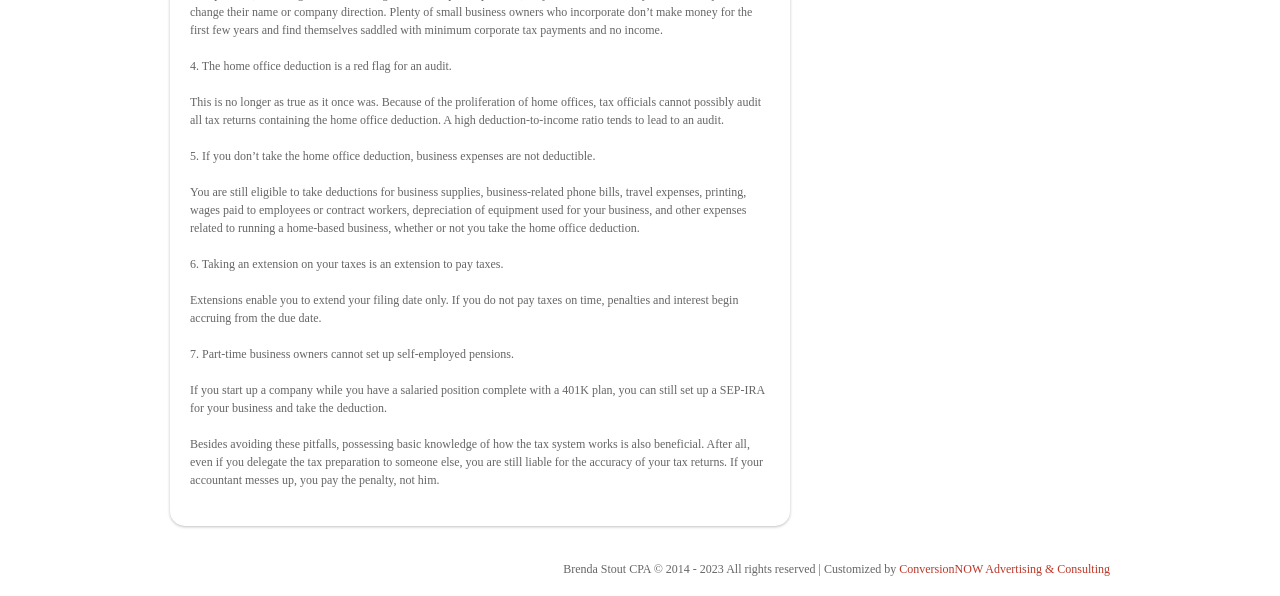Refer to the image and provide an in-depth answer to the question:
Can part-time business owners set up self-employed pensions?

According to the webpage, part-time business owners can set up self-employed pensions, specifically a SEP-IRA, even if they have a salaried position with a 401K plan.